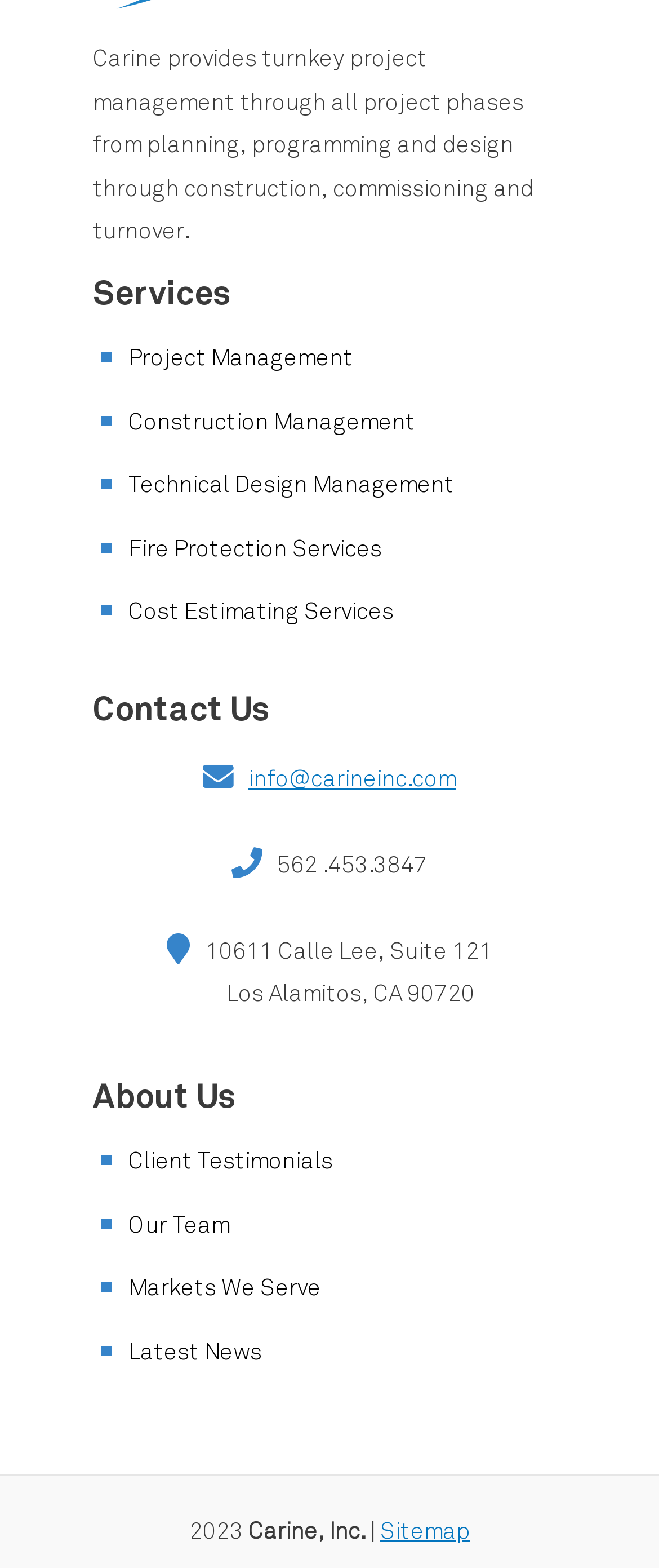Please answer the following query using a single word or phrase: 
What is the copyright year of Carine's website?

2023